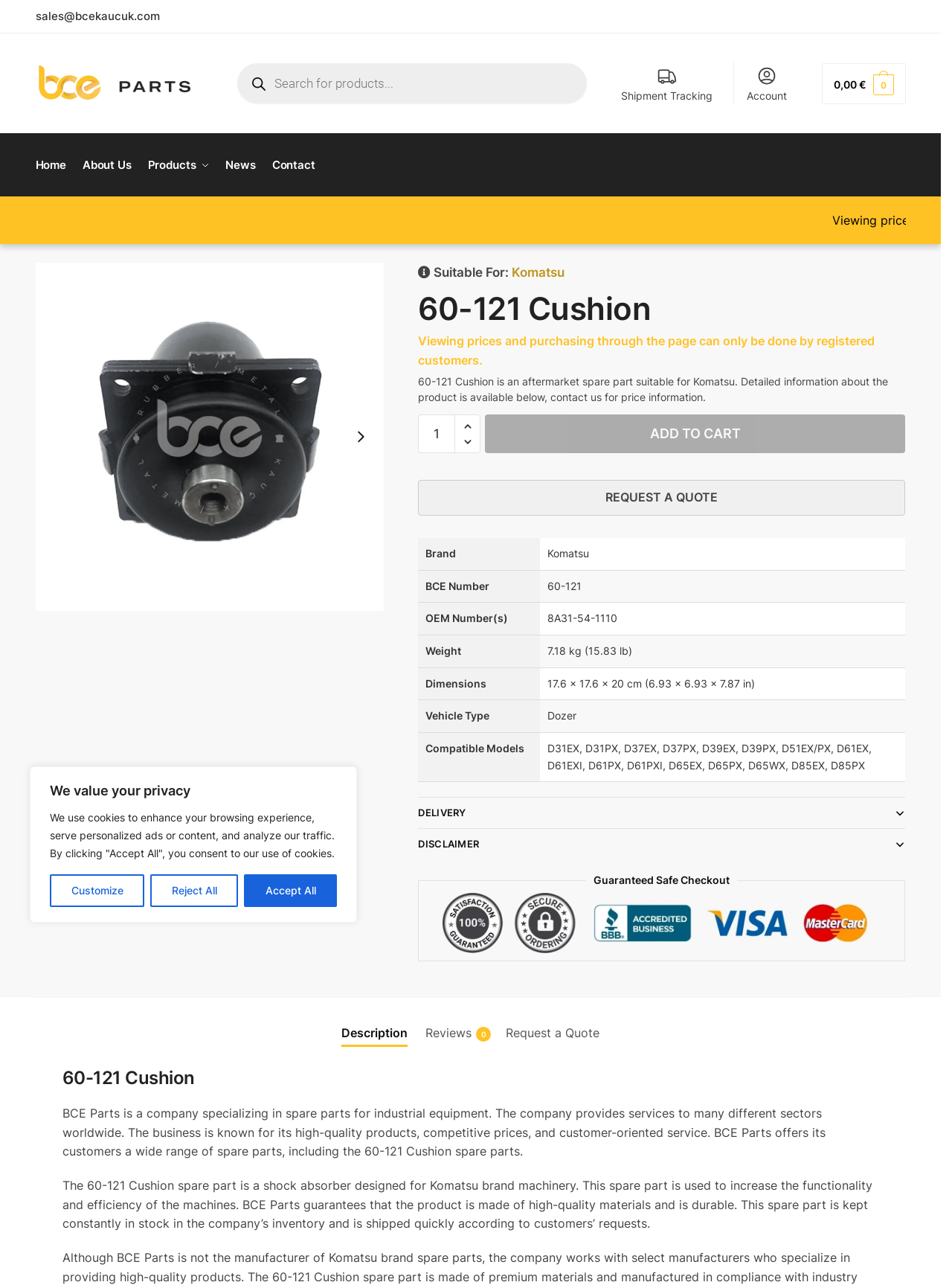Please identify the bounding box coordinates of the clickable element to fulfill the following instruction: "Search for products". The coordinates should be four float numbers between 0 and 1, i.e., [left, top, right, bottom].

[0.241, 0.044, 0.624, 0.086]